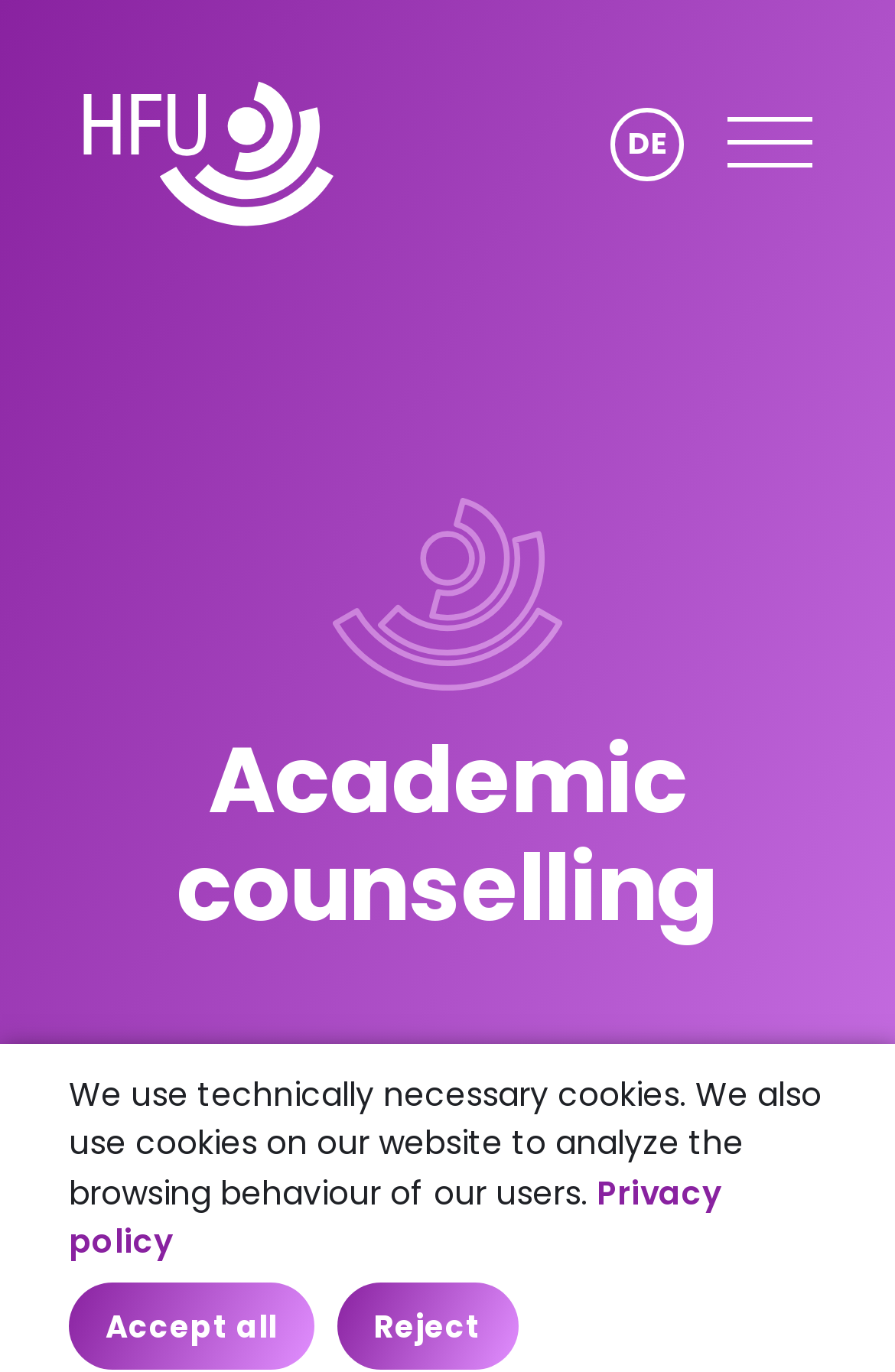Locate the bounding box coordinates of the area that needs to be clicked to fulfill the following instruction: "Get academic counselling". The coordinates should be in the format of four float numbers between 0 and 1, namely [left, top, right, bottom].

[0.092, 0.53, 0.908, 0.687]